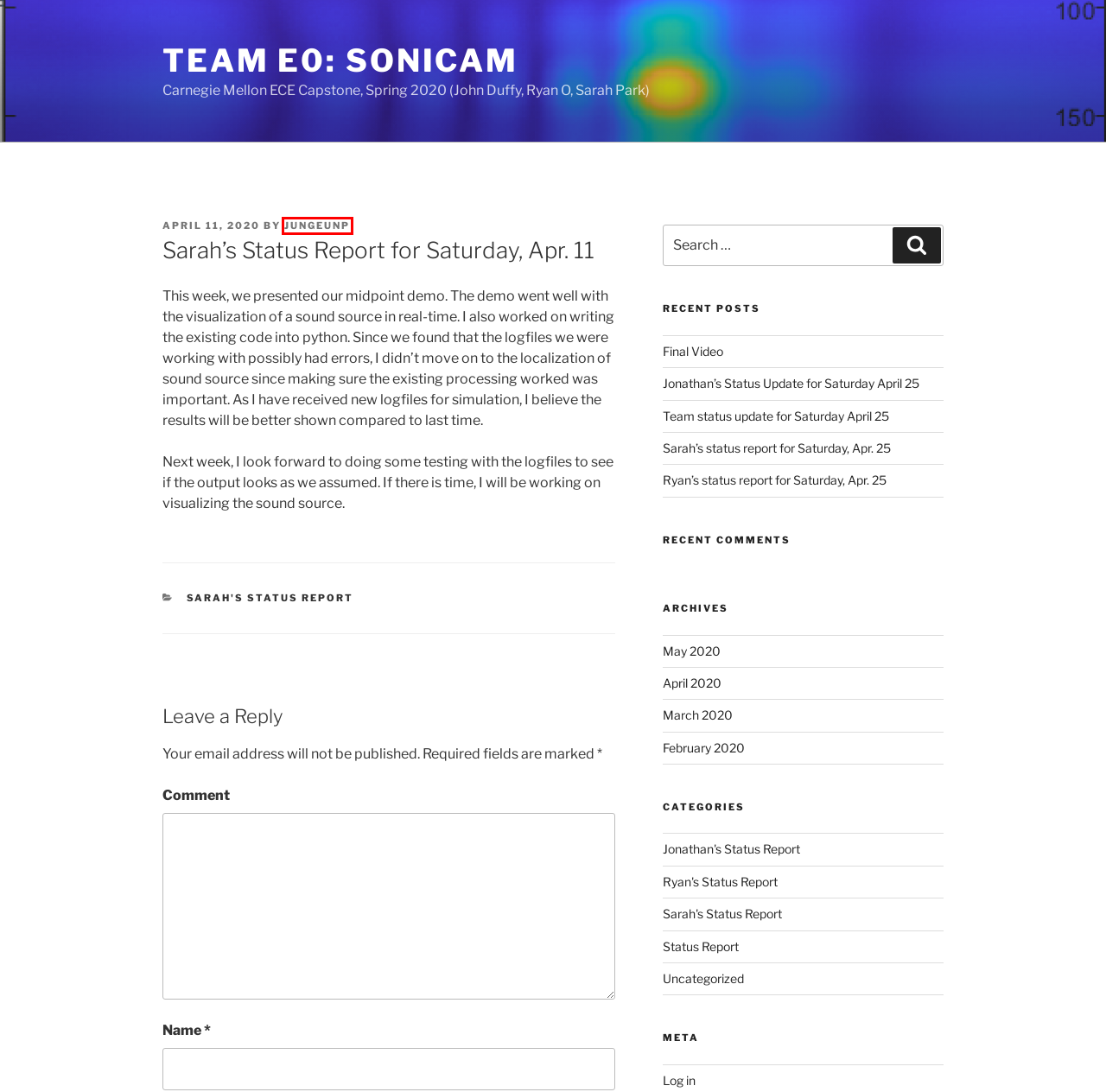Review the screenshot of a webpage containing a red bounding box around an element. Select the description that best matches the new webpage after clicking the highlighted element. The options are:
A. jungeunp – Team E0: Sonicam
B. April 2020 – Team E0: Sonicam
C. Jonathan’s Status Report for Saturday, Apr. 11 – Team E0: Sonicam
D. Ryan’s Status Report for Saturday, Apr. 11 – Team E0: Sonicam
E. Log In ‹ Team E0: Sonicam — WordPress
F. Final Video – Team E0: Sonicam
G. May 2020 – Team E0: Sonicam
H. Sarah’s status report for Saturday, Apr. 25 – Team E0: Sonicam

A